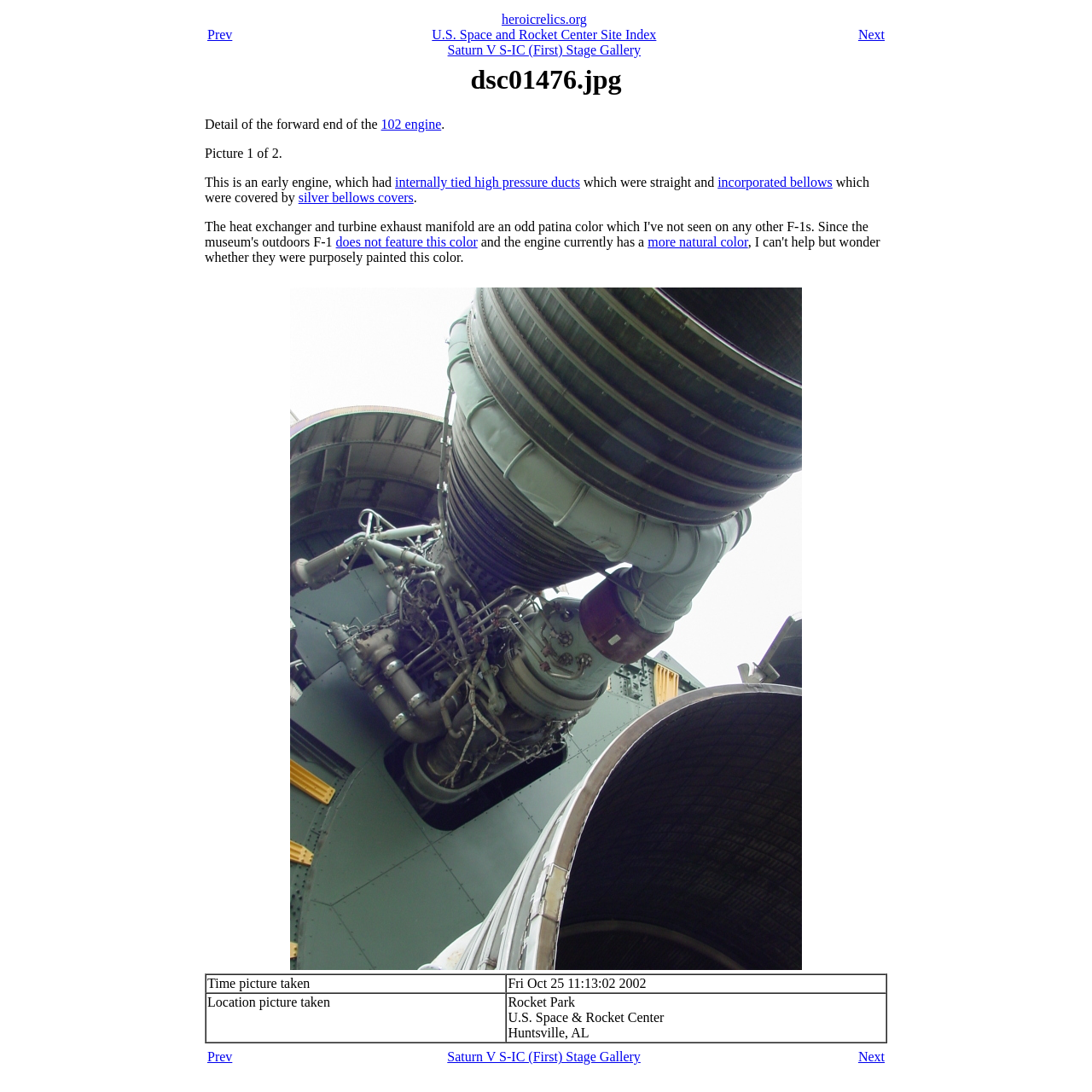Give a one-word or short phrase answer to the question: 
What is the location where the picture was taken?

Rocket Park U.S. Space & Rocket Center Huntsville, AL